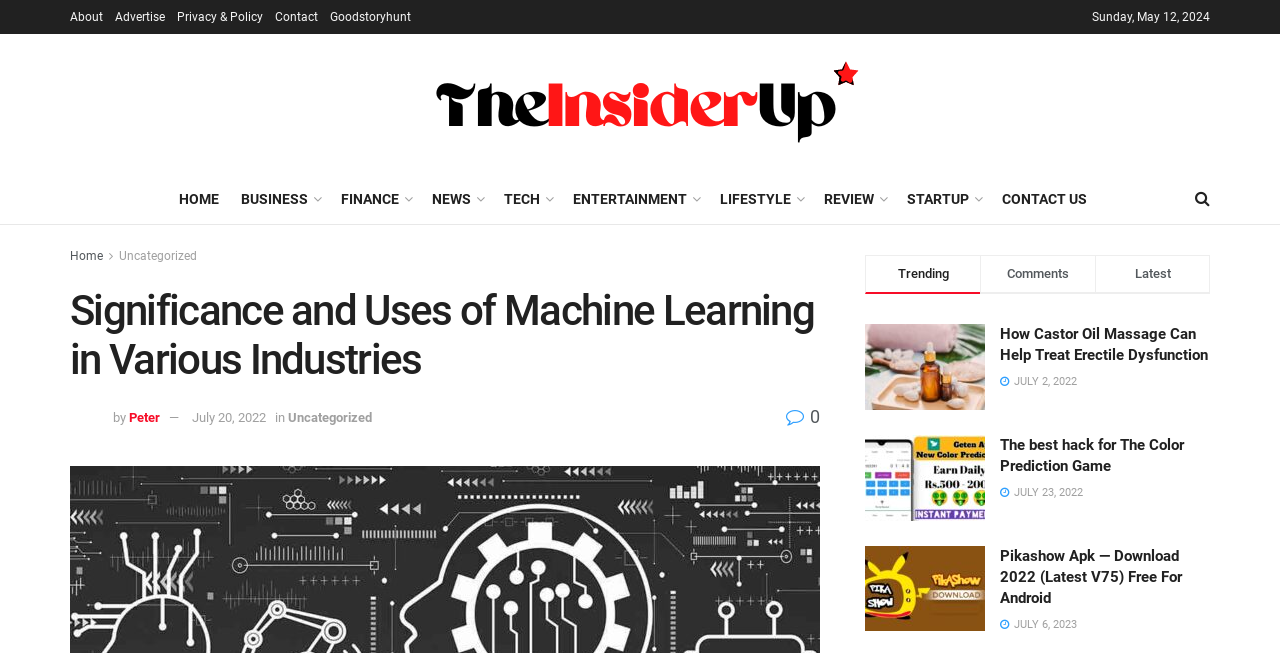Please identify the bounding box coordinates of the area that needs to be clicked to fulfill the following instruction: "Click on the 'HOME' link."

[0.139, 0.283, 0.171, 0.326]